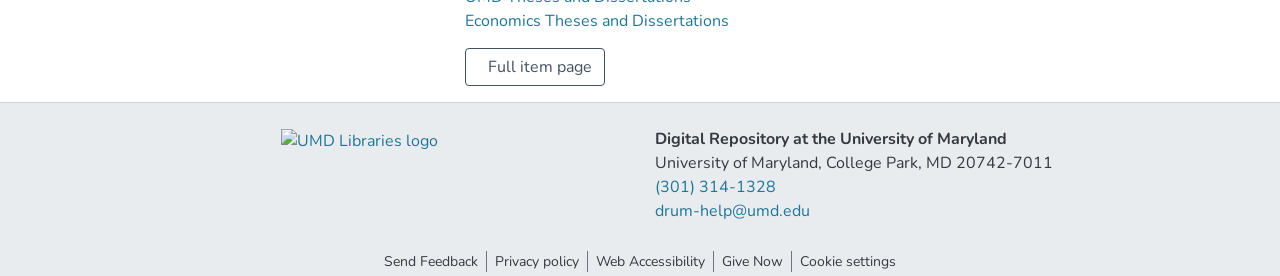Determine the bounding box coordinates of the area to click in order to meet this instruction: "Read more about Indigitous pauses annual global hackathon in 2023".

None